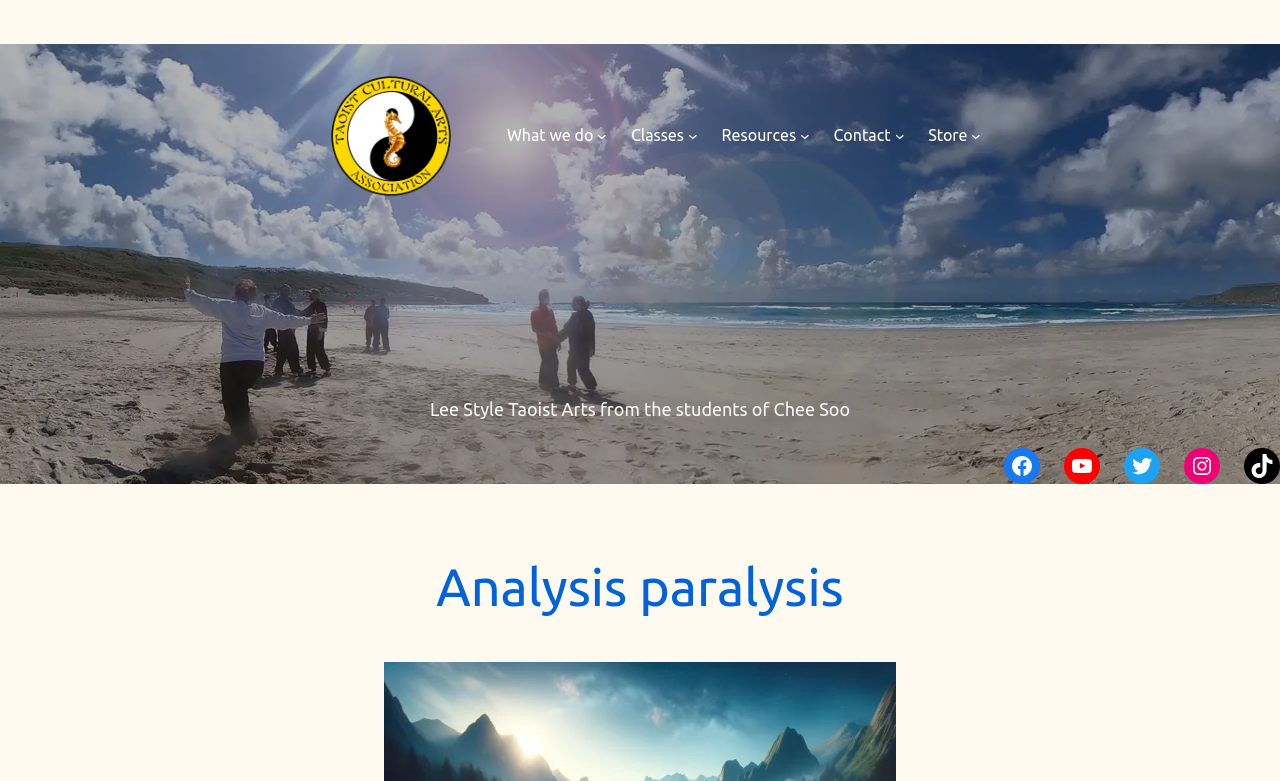Could you please study the image and provide a detailed answer to the question:
How many main menu items are there?

There are six main menu items in the navigation section, which are 'What we do', 'Classes', 'Resources', 'Contact', 'Store', and their corresponding submenus.